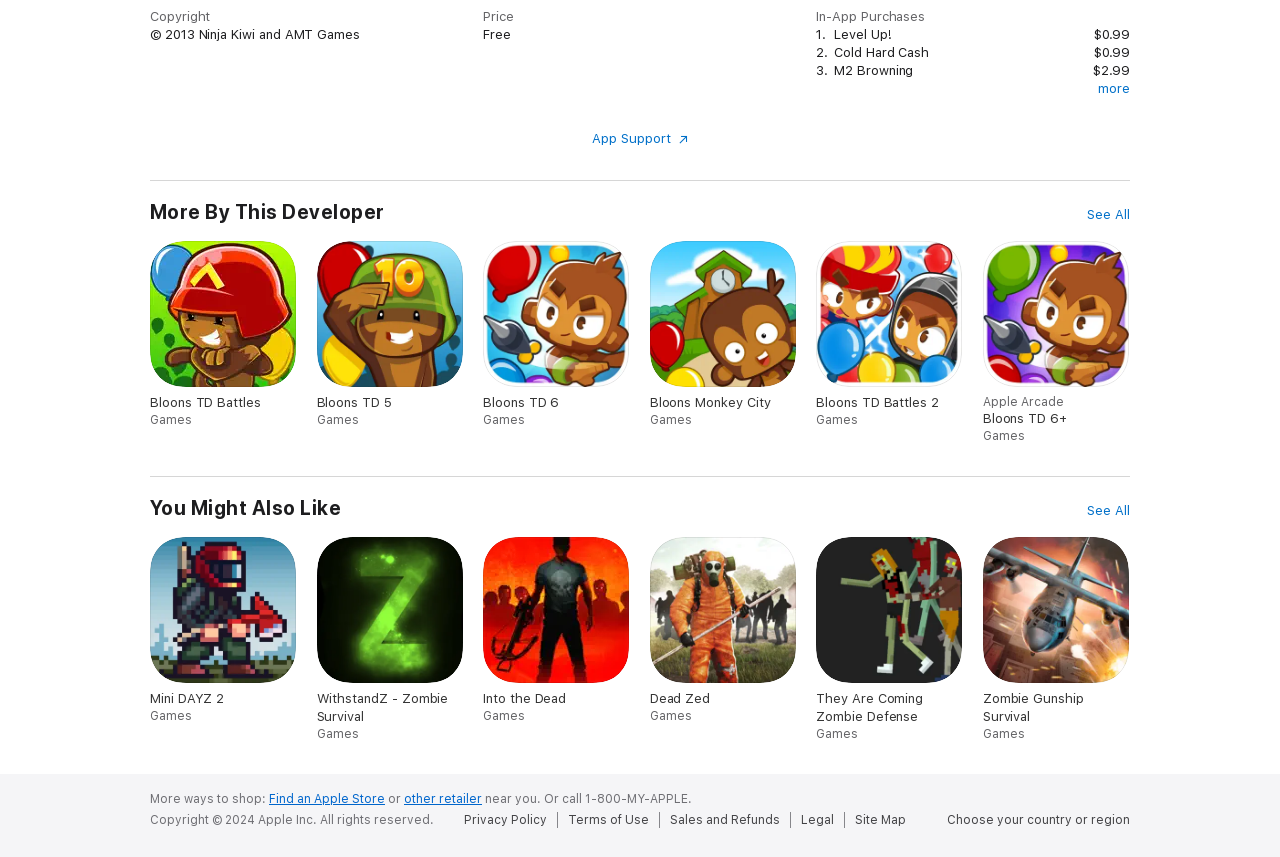Find the bounding box coordinates for the area you need to click to carry out the instruction: "See more games by this developer". The coordinates should be four float numbers between 0 and 1, indicated as [left, top, right, bottom].

[0.85, 0.24, 0.883, 0.261]